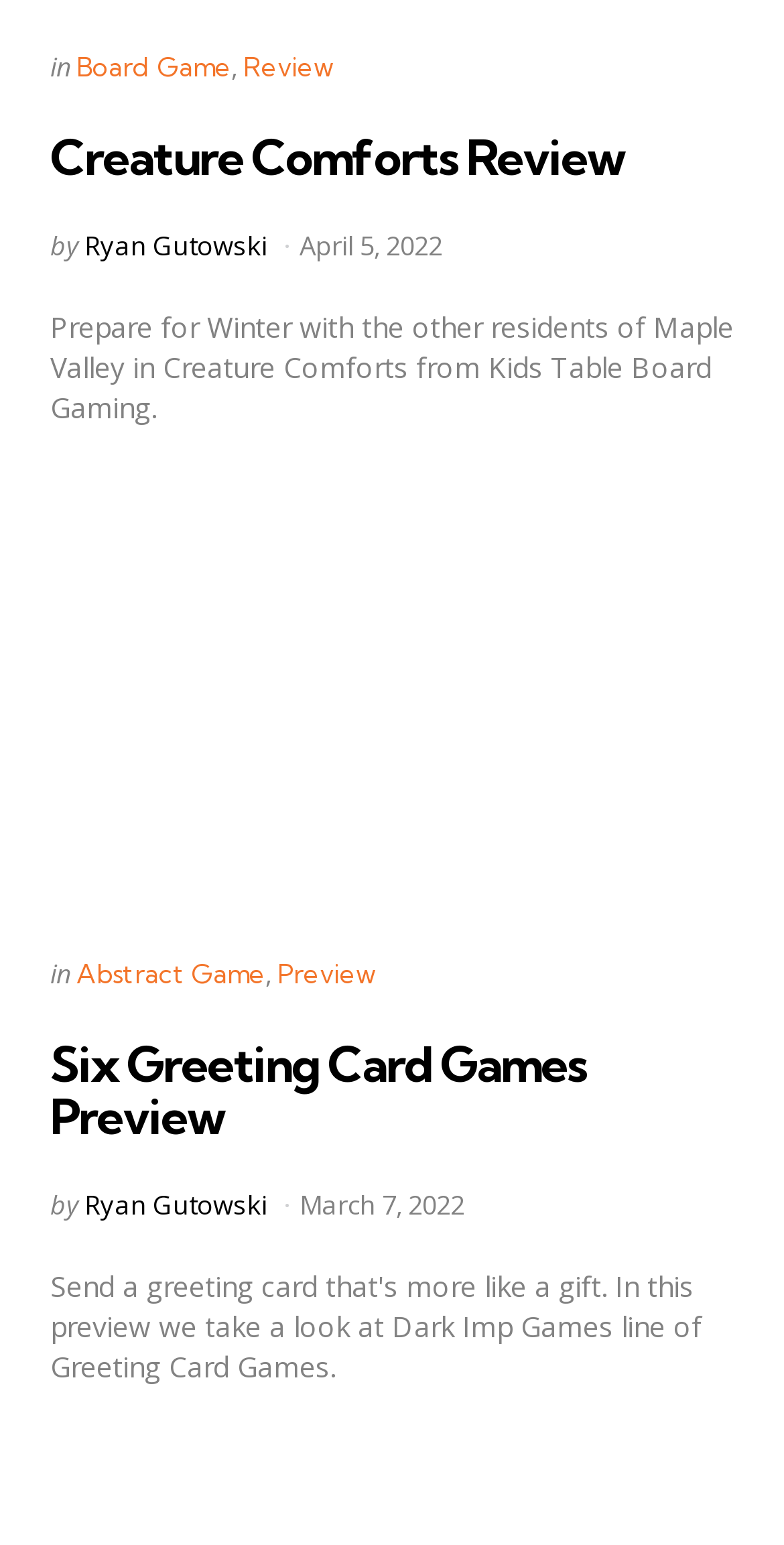Provide a one-word or brief phrase answer to the question:
How many articles are on this webpage?

2